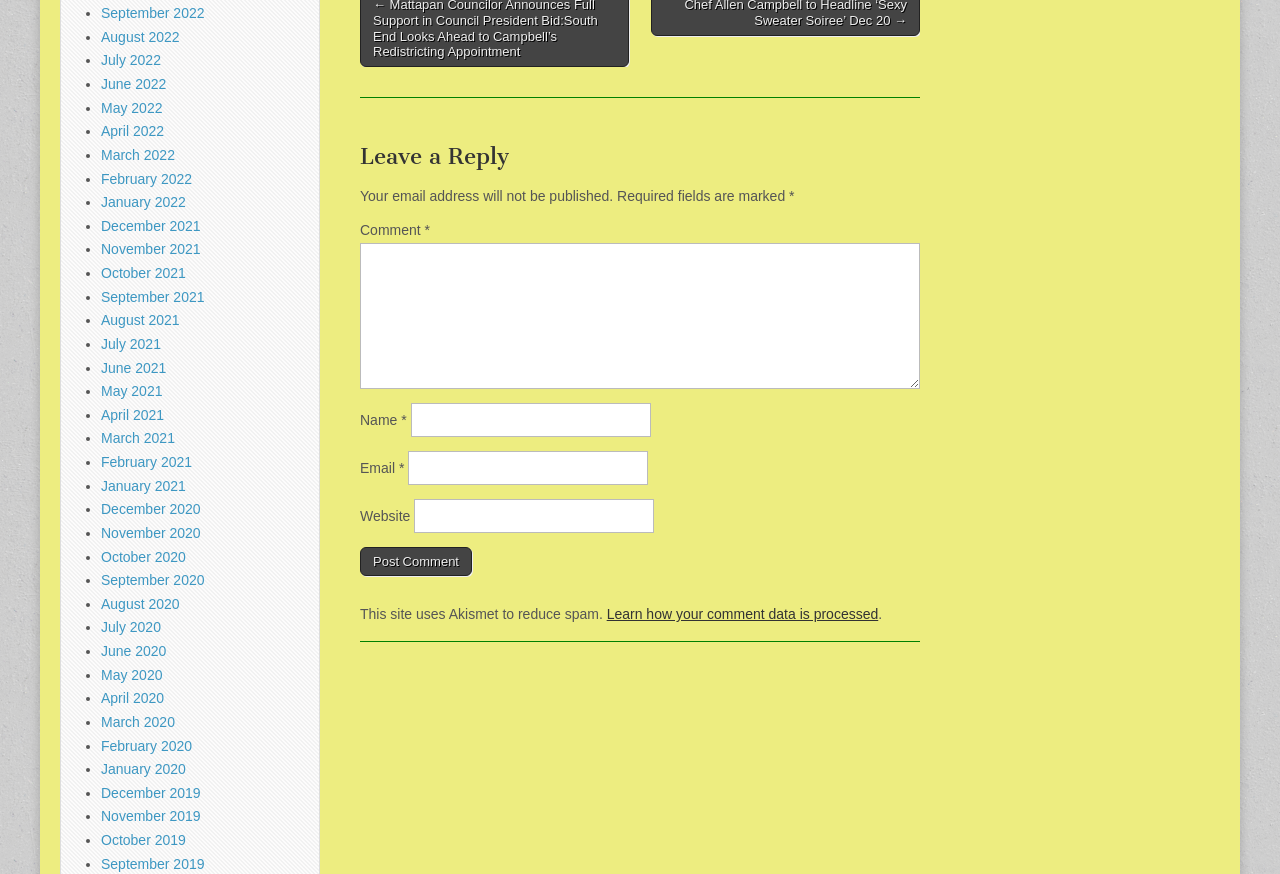What is the purpose of the 'Leave a Reply' section?
Answer the question using a single word or phrase, according to the image.

To comment